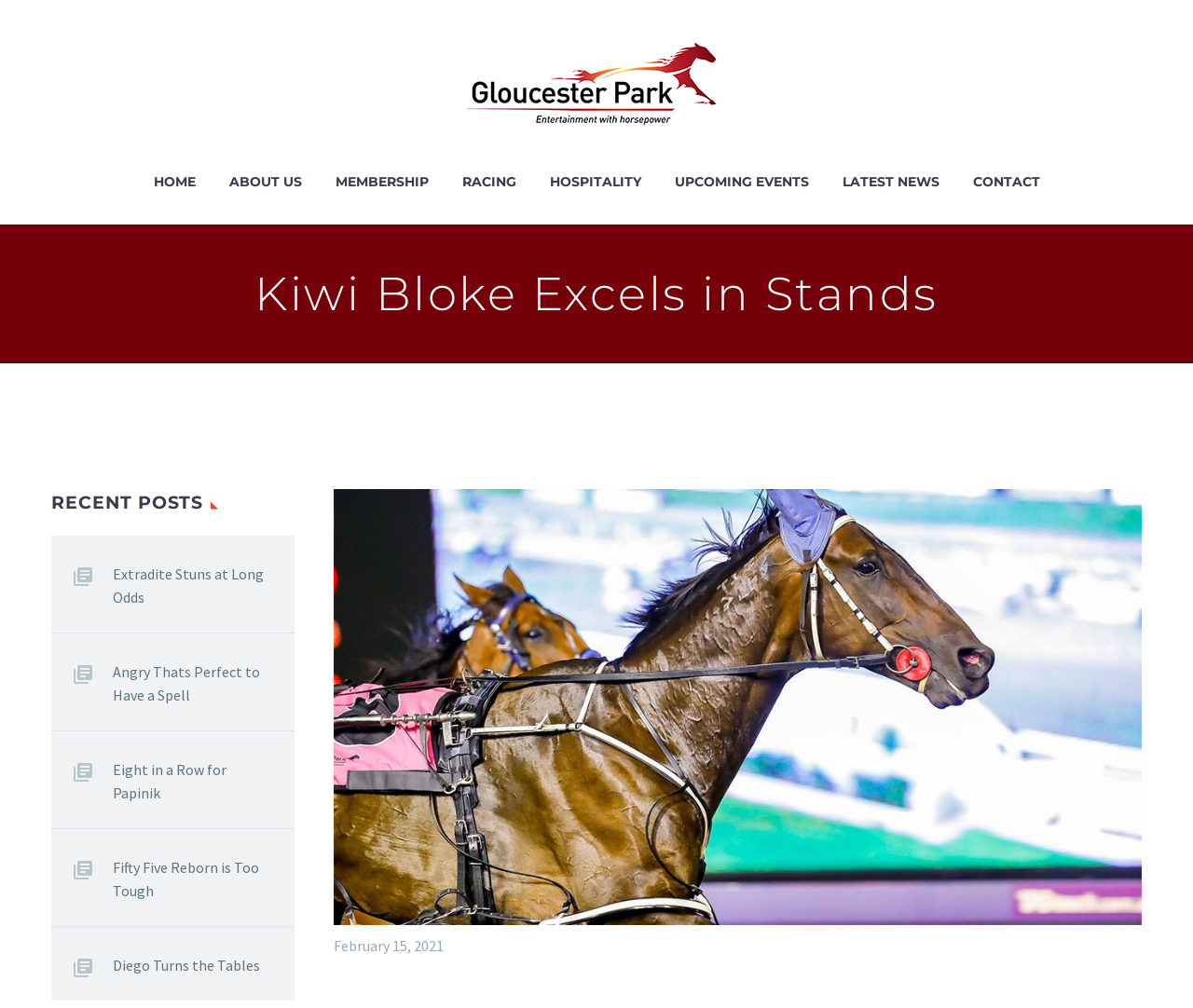What is the name of the horse that won the Retravision Handicap?
Using the image as a reference, give an elaborate response to the question.

The webpage is about a horse racing event, and the main heading 'Kiwi Bloke Excels in Stands' suggests that Kiwi Bloke is the horse that won the event.